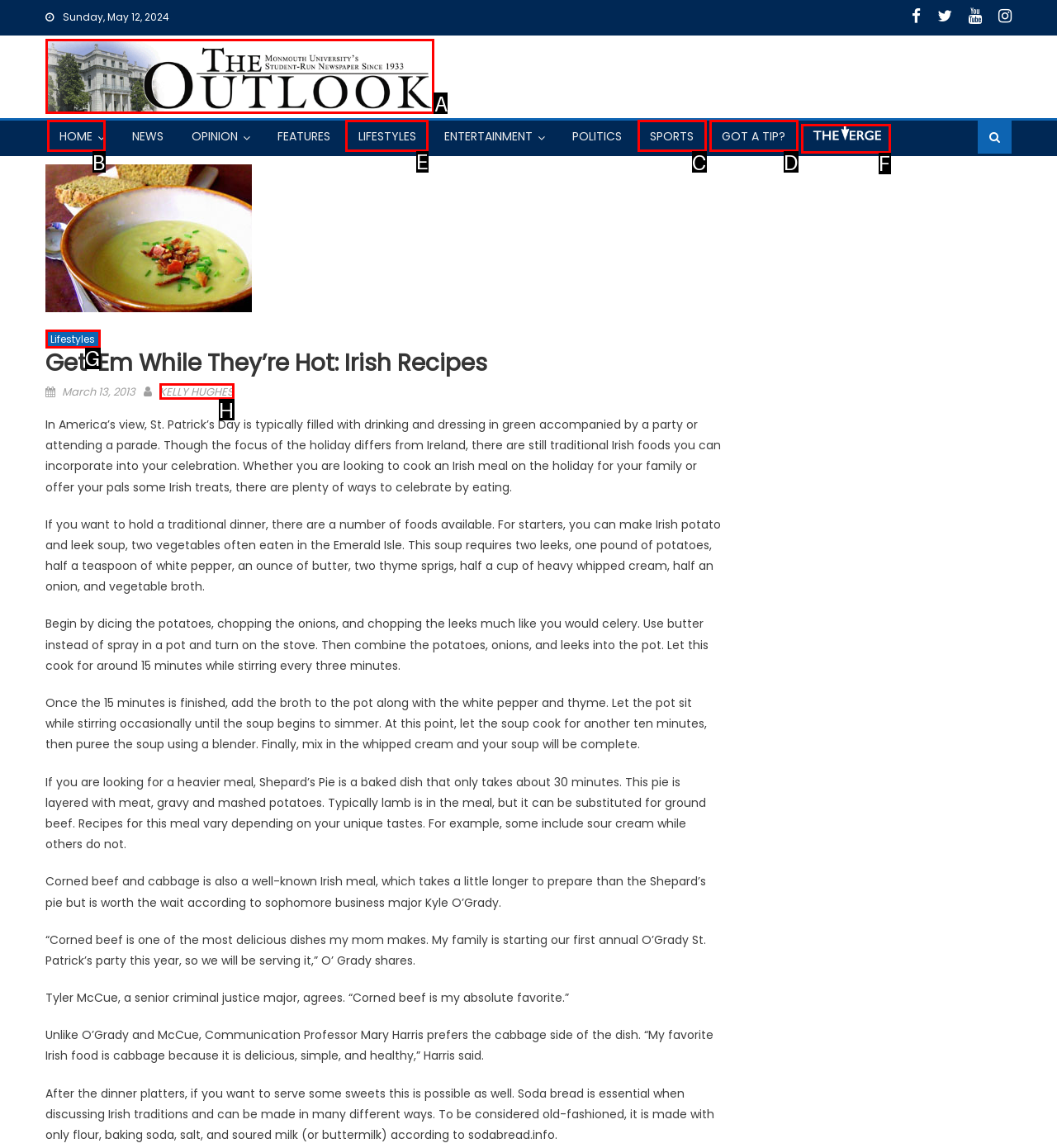Tell me which letter I should select to achieve the following goal: Check the LIFESTYLES section
Answer with the corresponding letter from the provided options directly.

E